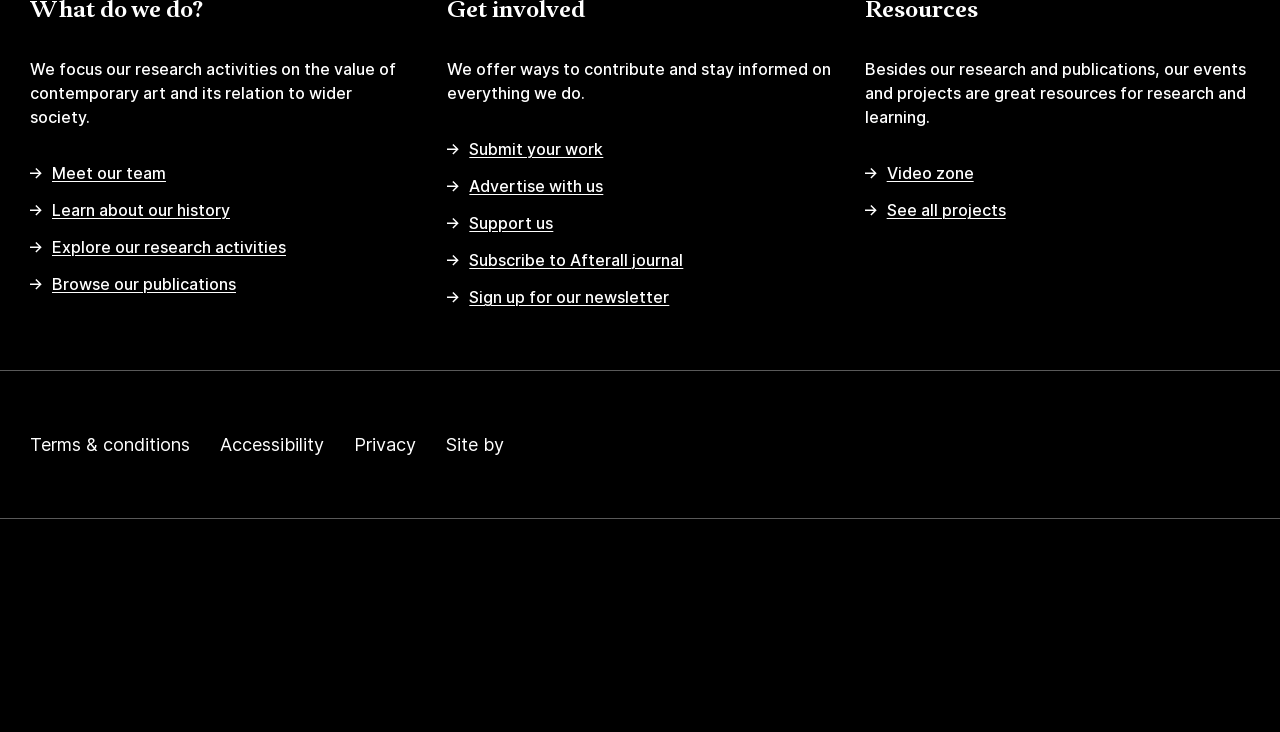Using the information in the image, give a comprehensive answer to the question: 
What is the name of the university mentioned at the bottom of the page?

At the bottom of the page, there is a link element with ID 102, which mentions University of the Arts London: Central Saint Martins, so this is the name of the university mentioned.